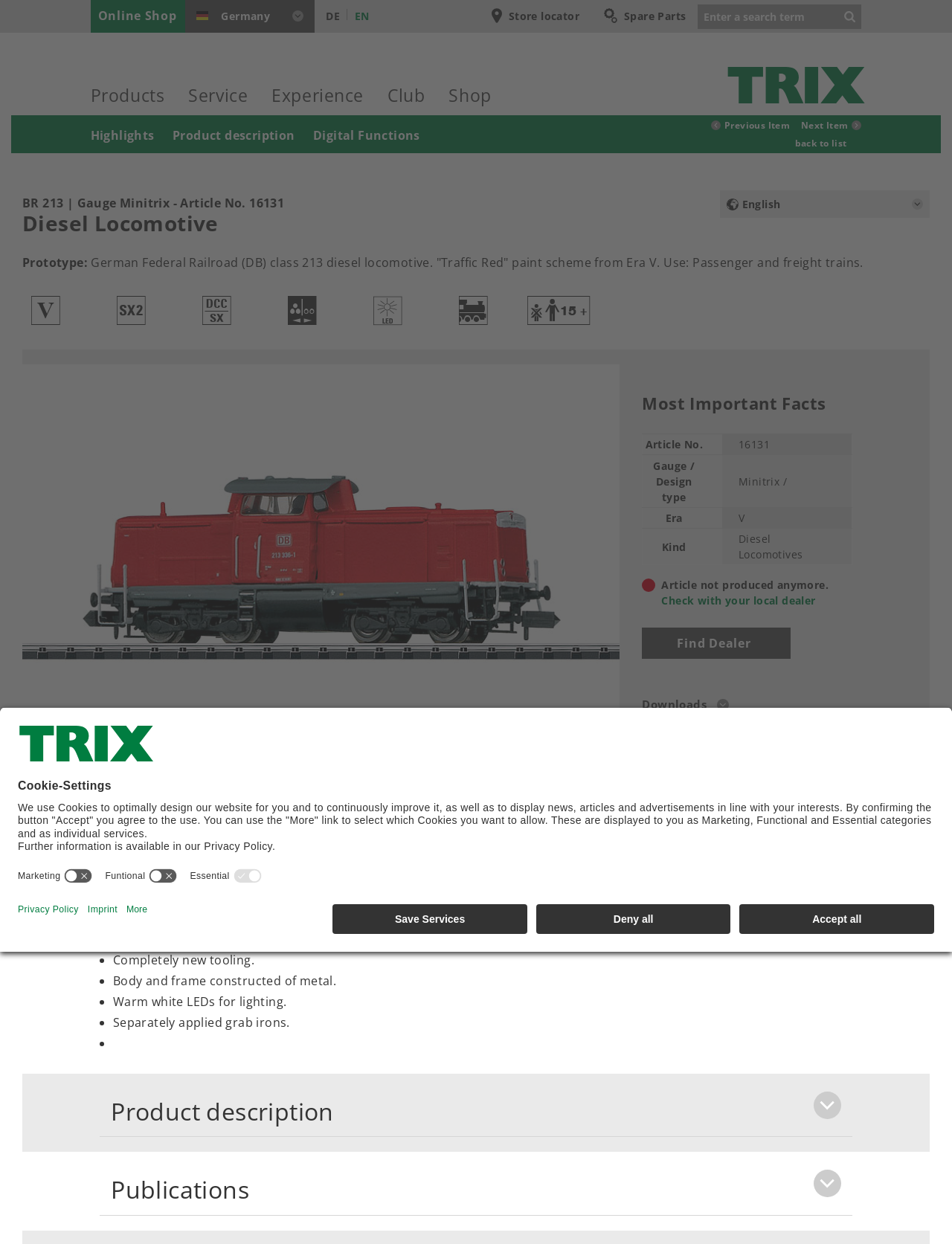Find the bounding box coordinates of the element to click in order to complete this instruction: "View product description". The bounding box coordinates must be four float numbers between 0 and 1, denoted as [left, top, right, bottom].

[0.181, 0.093, 0.326, 0.123]